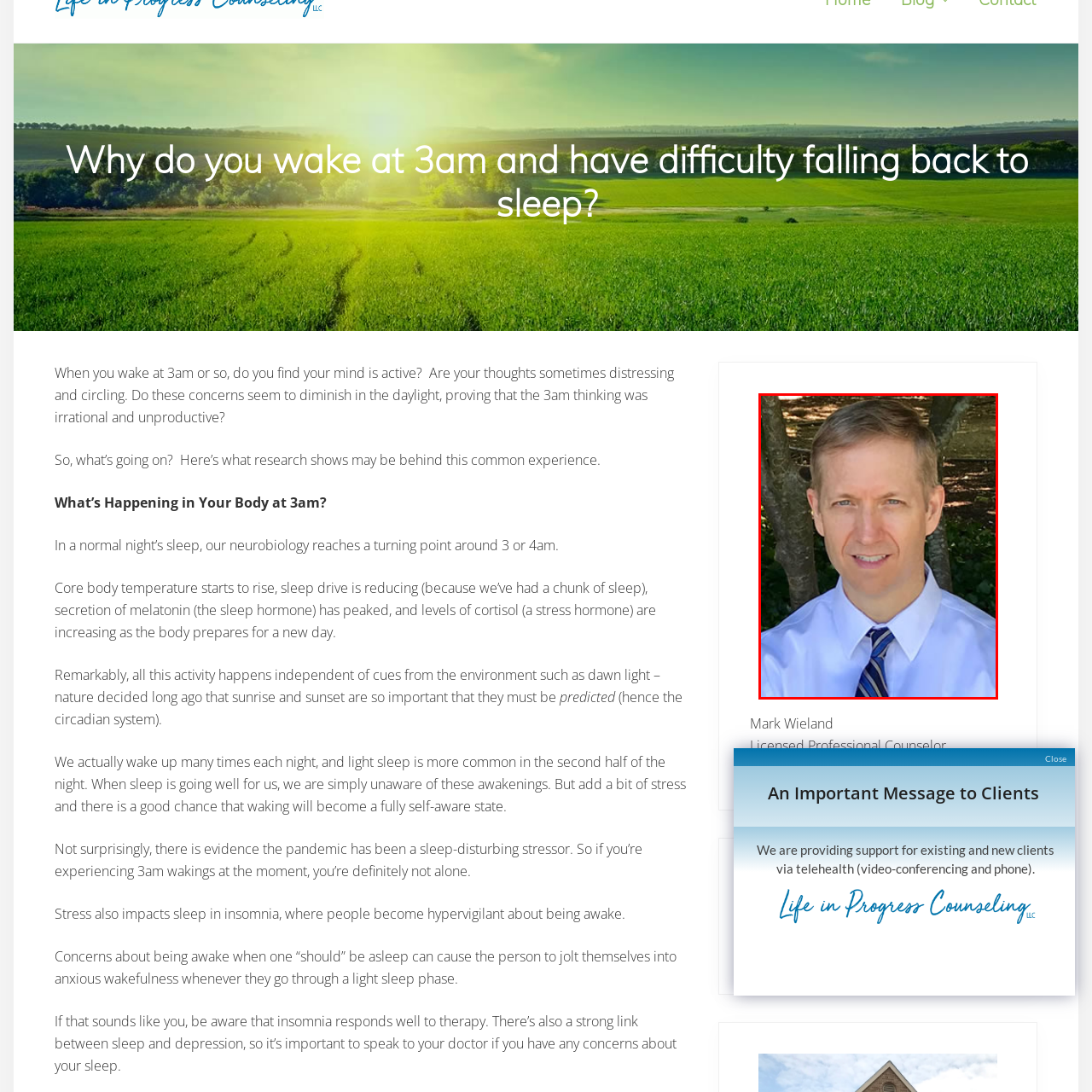What color is Mark Wieland's tie?
Study the image surrounded by the red bounding box and answer the question comprehensively, based on the details you see.

The caption describes Mark Wieland's attire, specifically mentioning that he is wearing a blue and white striped tie, which adds to his polished and approachable demeanor.